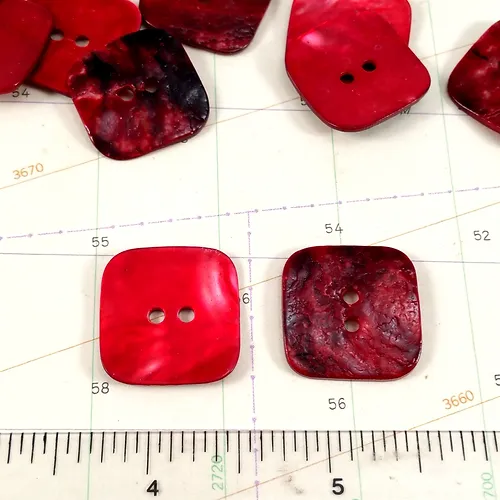Based on the image, give a detailed response to the question: What is the approximate size of each button?

The caption specifies that the buttons measure 'around 20mm', which provides an approximate size of each button, allowing users to gauge their scale and suitability for various projects.